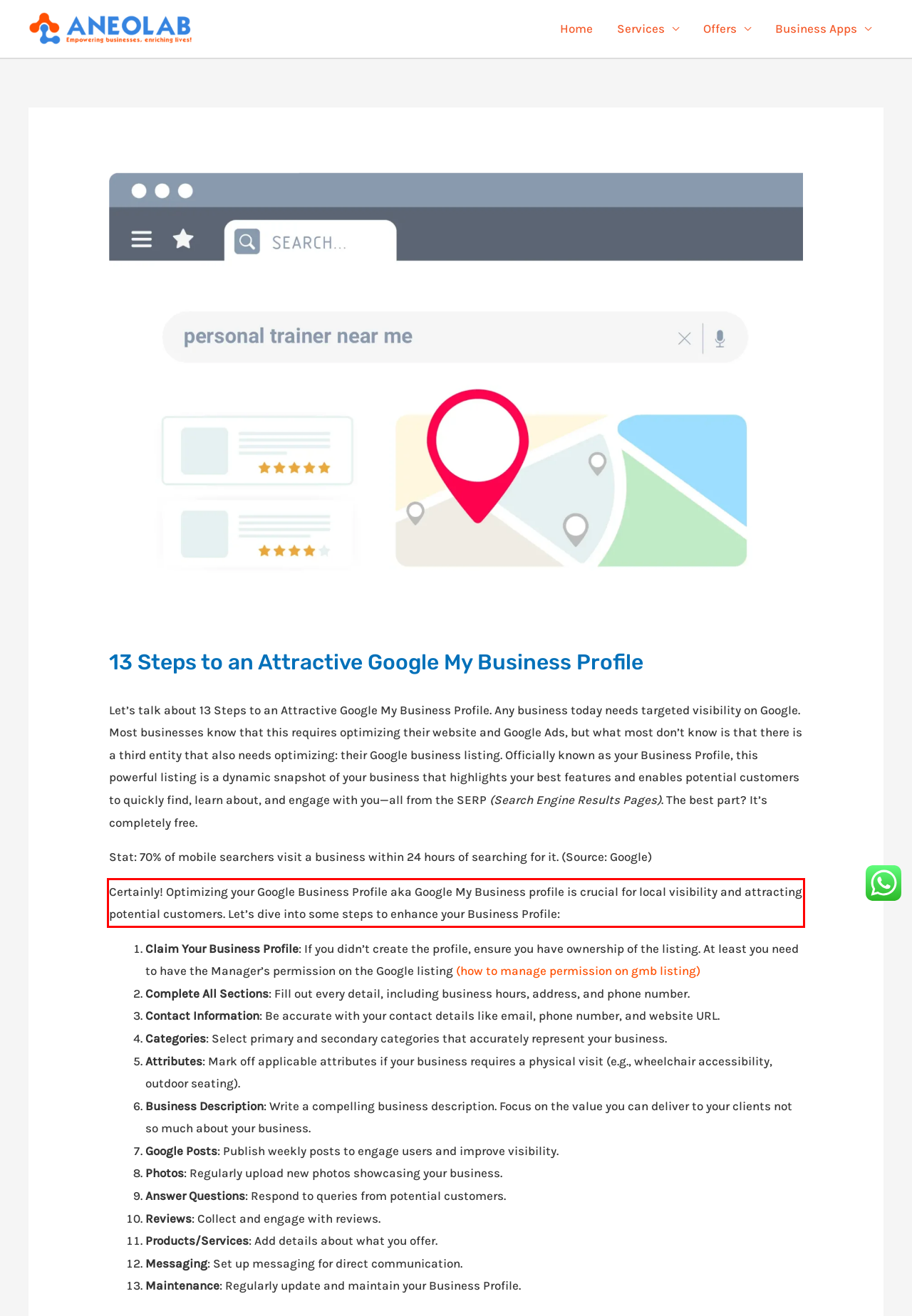Identify the red bounding box in the webpage screenshot and perform OCR to generate the text content enclosed.

Certainly! Optimizing your Google Business Profile aka Google My Business profile is crucial for local visibility and attracting potential customers. Let’s dive into some steps to enhance your Business Profile: